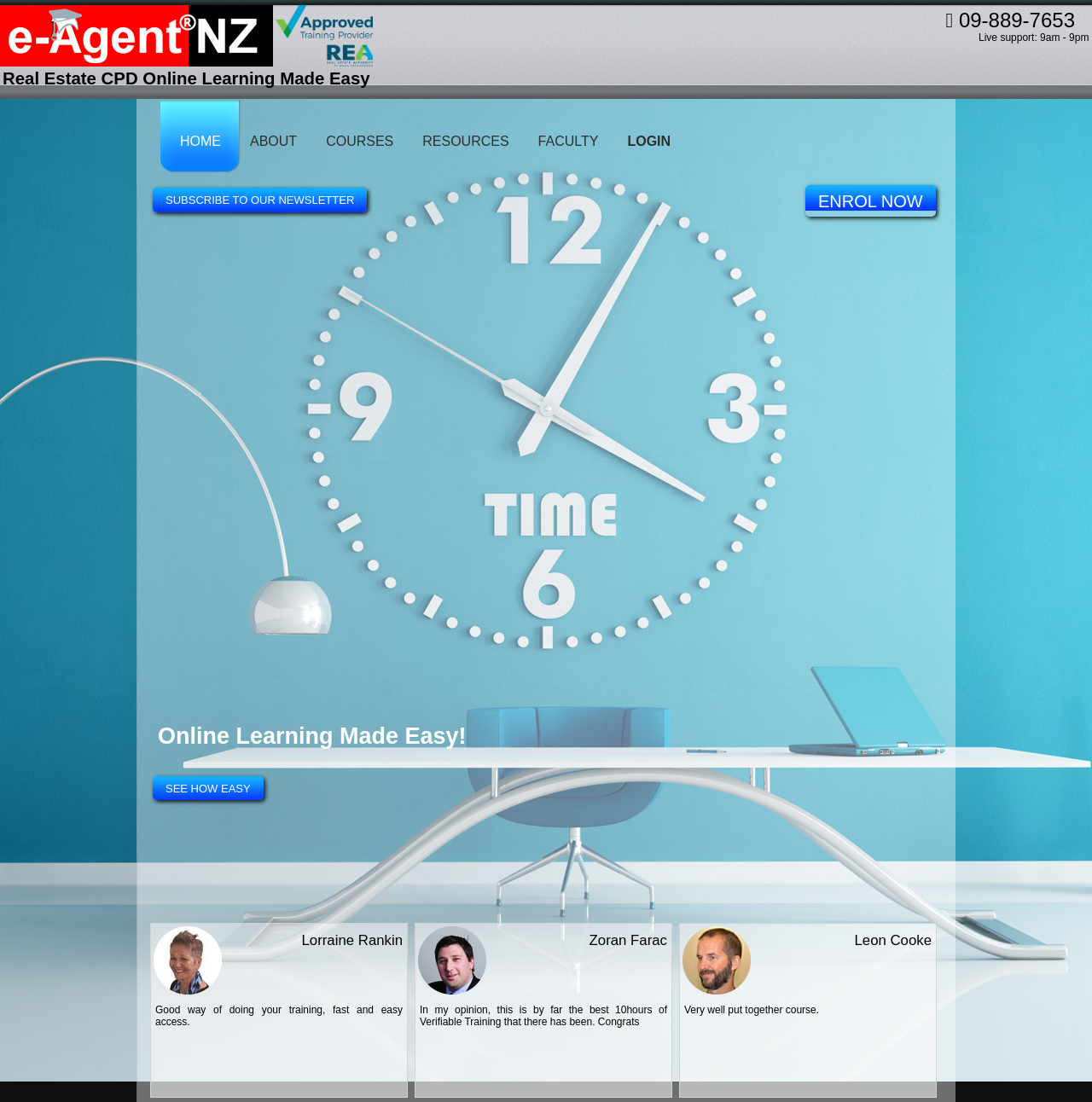Offer a thorough description of the webpage.

The webpage is about e-Agent, a New Zealand Real Estate Authority approved provider of online learning for real estate agents. At the top left corner, there is the e-Agent logo, accompanied by the REA Training Provider Logo to its right. On the top right corner, there is a phone icon, followed by a link to the phone number "09-889-7653" and a text indicating live support hours from 9am to 9pm.

Below the logos, there is a heading that reads "Real Estate CPD Online Learning Made Easy". Underneath, there is a navigation menu with links to "HOME", "ABOUT", "COURSES", "RESOURCES", "FACULTY", and "LOGIN".

On the main content area, there is a call-to-action section with a link to "SUBSCRIBE TO OUR NEWSLETTER" and another link to "ENROL NOW". Below this section, there is a text that reads "Online Learning Made Easy!".

Further down, there is a section with three testimonials from users, each accompanied by a small image of the user. The testimonials are from Lorraine Rankin, Zoran Farac, and Leon Cooke, and they express their positive experiences with the online learning platform.

At the bottom of the page, there is a link to "SEE HOW EASY" and a section with the three user testimonials.